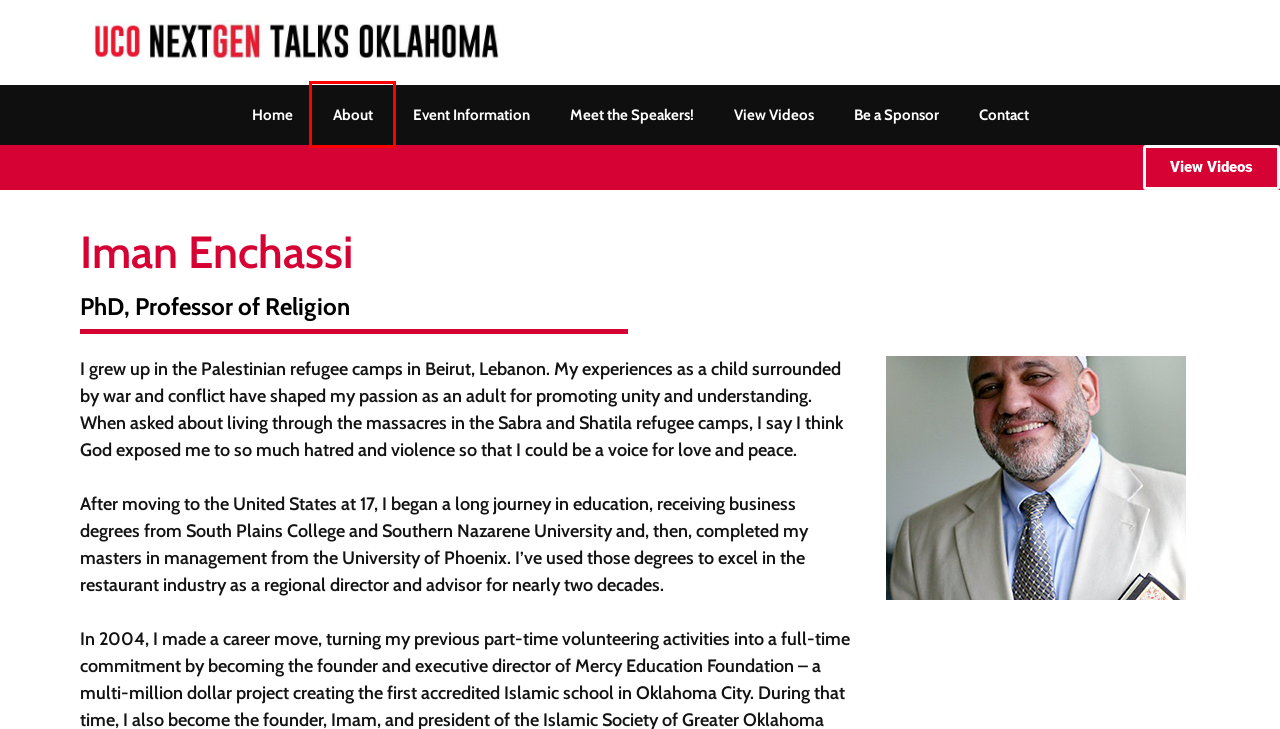You see a screenshot of a webpage with a red bounding box surrounding an element. Pick the webpage description that most accurately represents the new webpage after interacting with the element in the red bounding box. The options are:
A. About - UCO Nextgen Talks Oklahoma
B. Website Development, Payroll Services, Computer Programming Data Design Inc Norman Oklahoma
C. Be a Sponsor - UCO Nextgen Talks Oklahoma
D. Contact - UCO Nextgen Talks Oklahoma
E. Event Information - UCO Nextgen Talks Oklahoma
F. Home - UCO Nextgen Talks Oklahoma
G. Meet the Speakers! - UCO Nextgen Talks Oklahoma
H. view videos - UCO Nextgen Talks Oklahoma

A